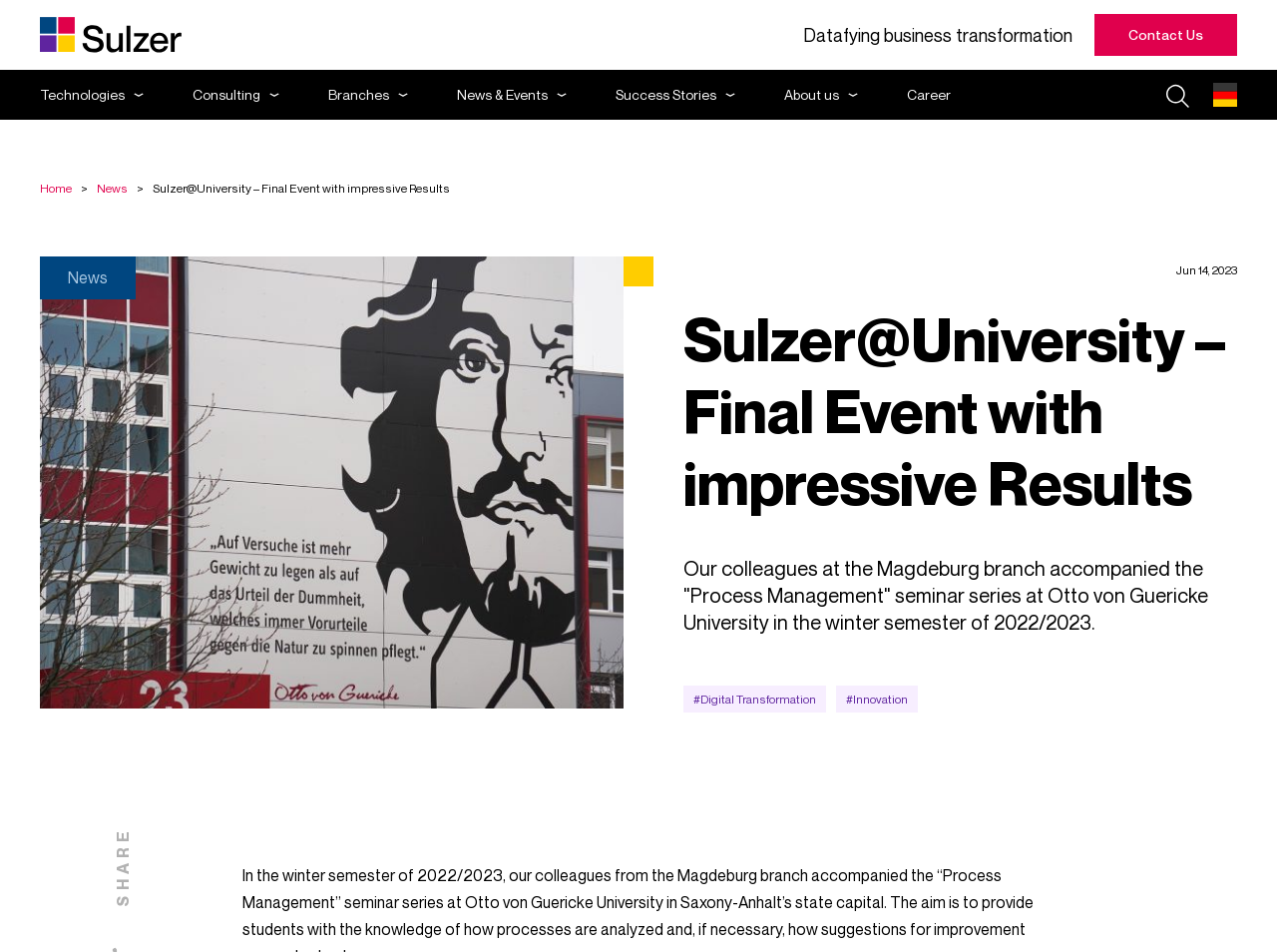Refer to the image and offer a detailed explanation in response to the question: How many links are there in the top navigation menu?

The top navigation menu contains links to 'Contact Us', 'Technologies', 'Consulting', 'Branches', 'News & Events', 'Success Stories', 'About us', 'Career', and 'Search'. By counting these links, we can determine that there are 9 links in total.